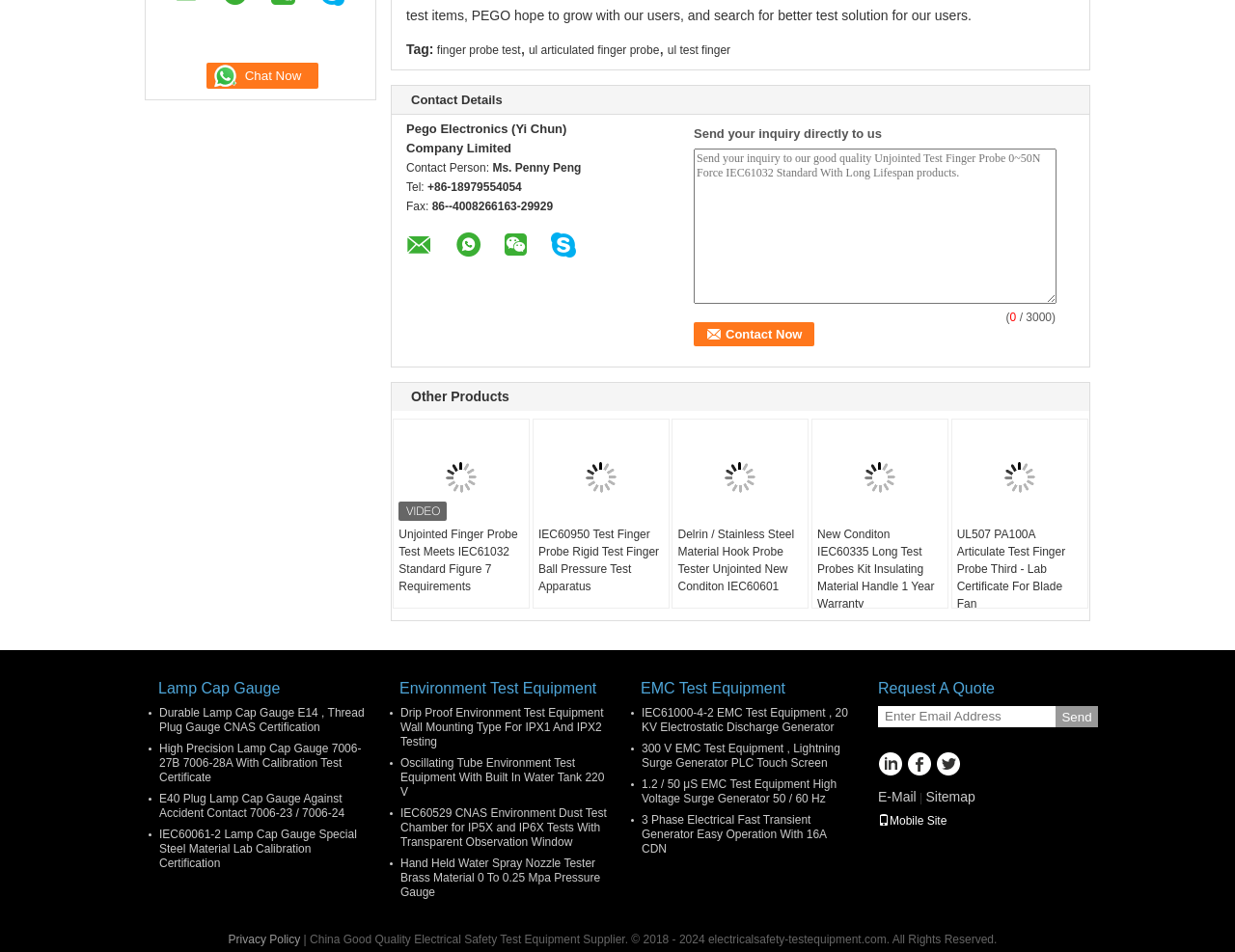Please find the bounding box coordinates of the element that you should click to achieve the following instruction: "View the 'Unjointed Finger Probe Test Meets IEC61032 Standard Figure 7 Requirements' product". The coordinates should be presented as four float numbers between 0 and 1: [left, top, right, bottom].

[0.319, 0.451, 0.428, 0.552]